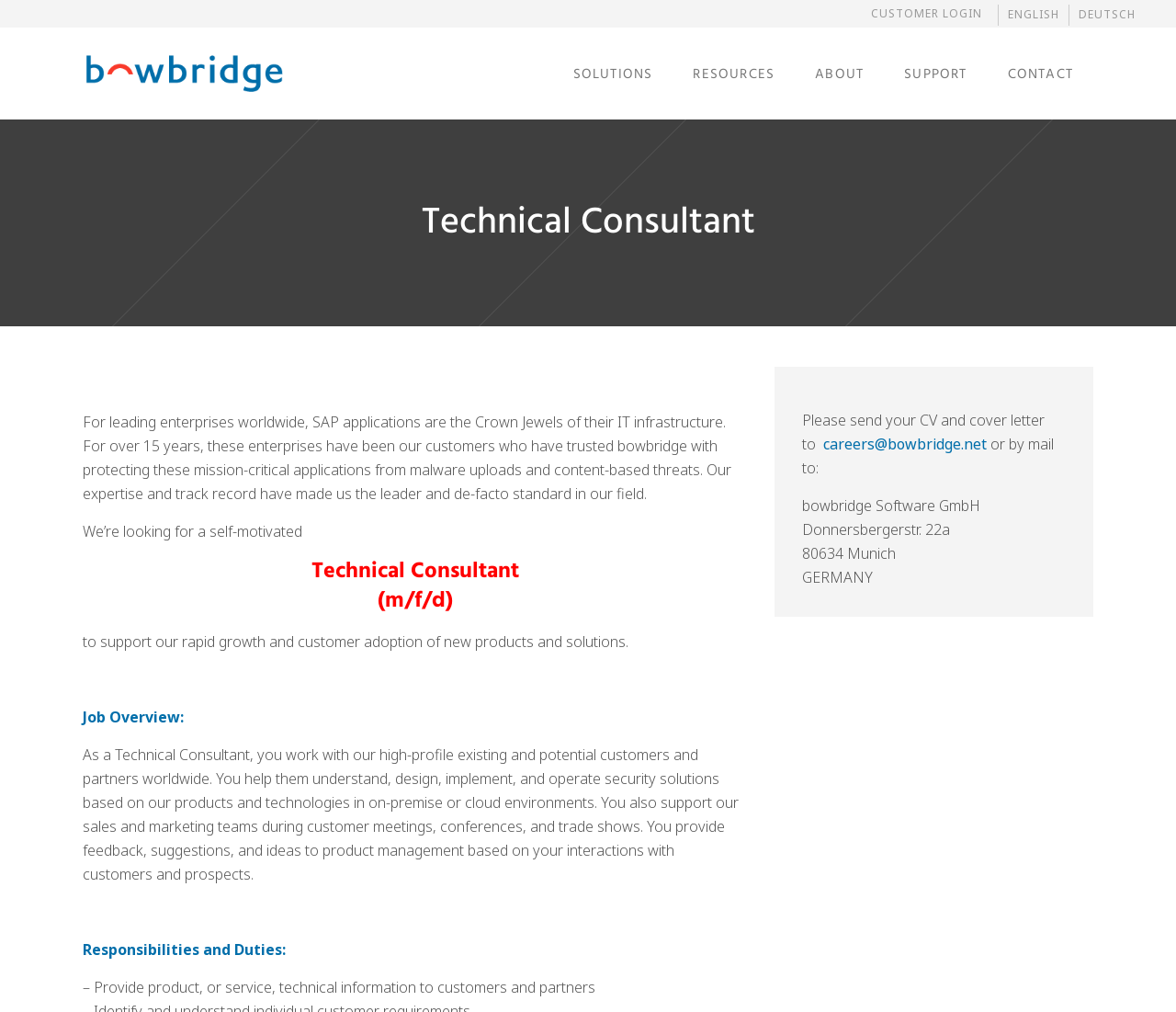Carefully examine the image and provide an in-depth answer to the question: How can I apply for the job?

To apply for the job, I need to send my CV and cover letter to careers@bowbridge.net or by mail to bowbridge Software GmbH, which is mentioned in the 'Please send your CV and cover letter to' section.